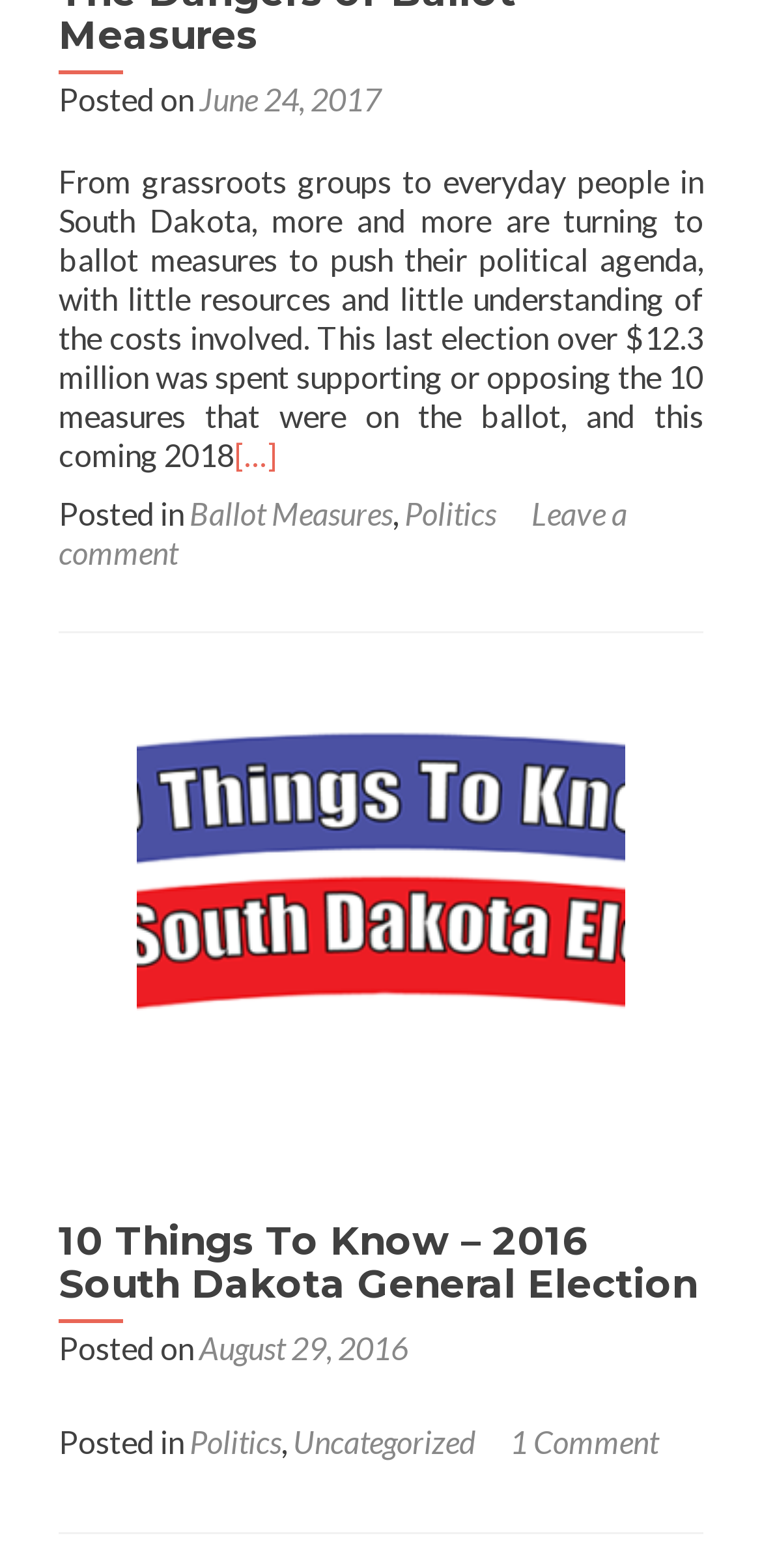What is the category of the second article?
Examine the image closely and answer the question with as much detail as possible.

The second article has a 'Posted in' label followed by links to categories, which are 'Politics' and 'Uncategorized'.